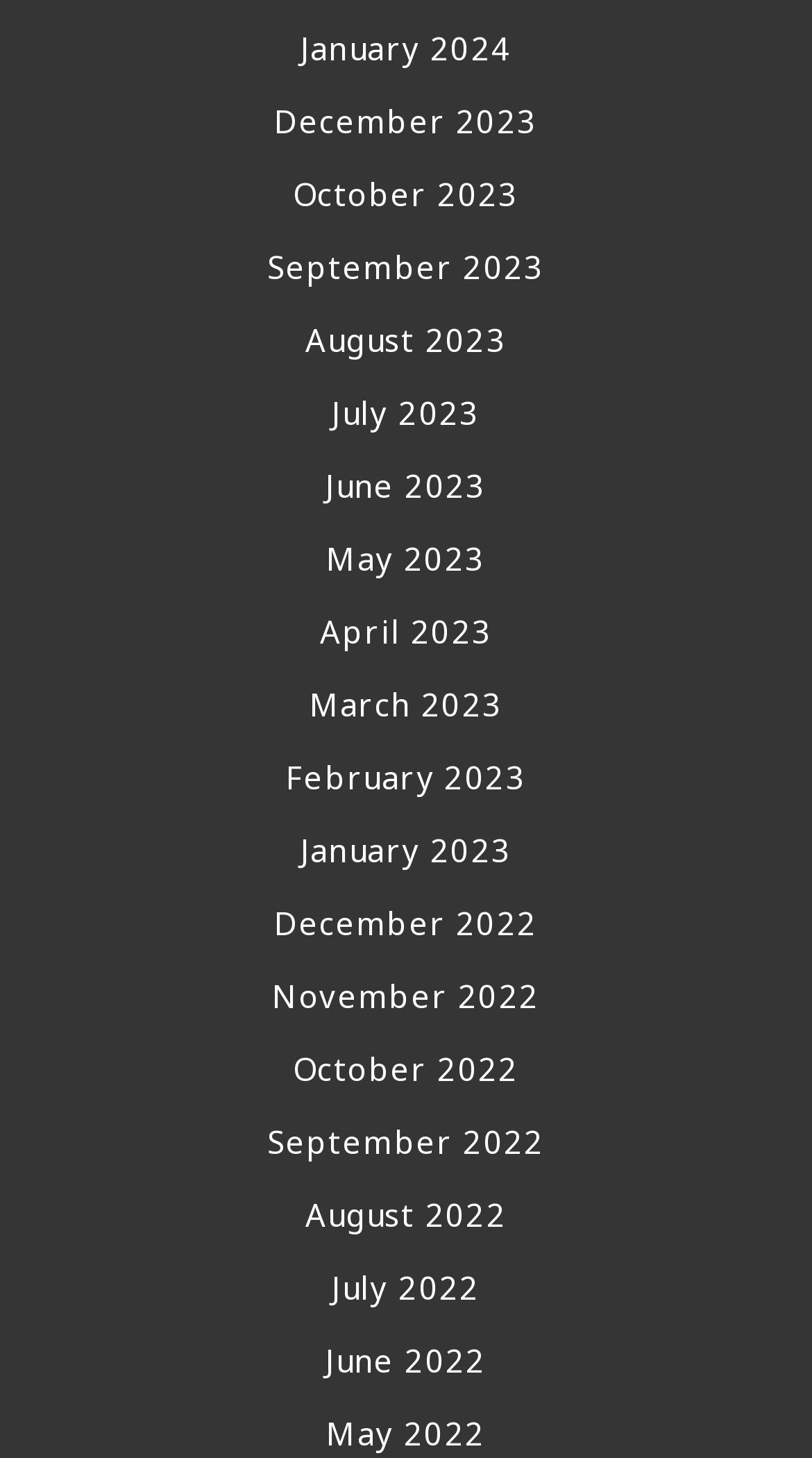Could you find the bounding box coordinates of the clickable area to complete this instruction: "Go to December 2023"?

[0.05, 0.059, 0.95, 0.109]